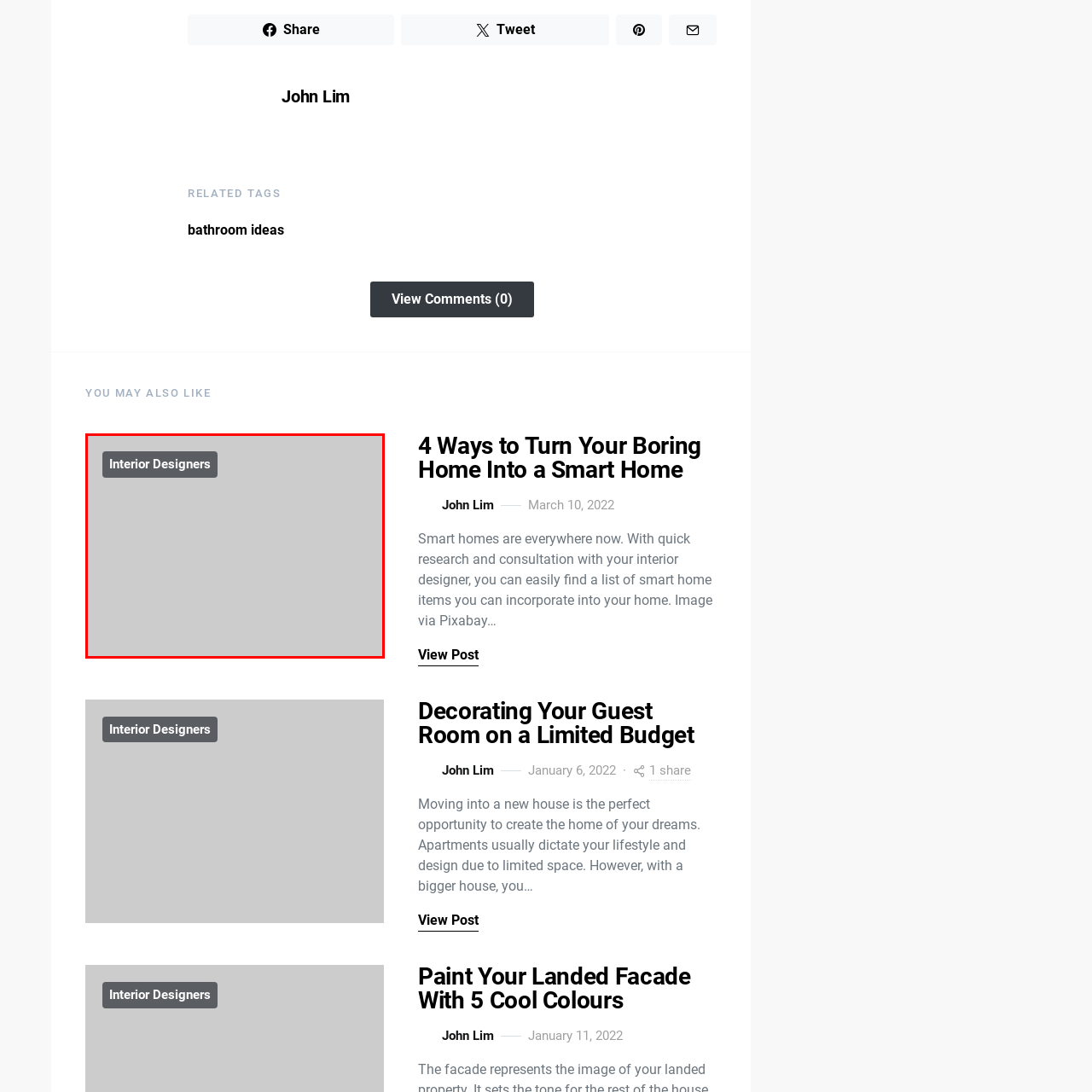Direct your attention to the zone enclosed by the orange box, What is the purpose of the button? 
Give your response in a single word or phrase.

Link to interior design resources